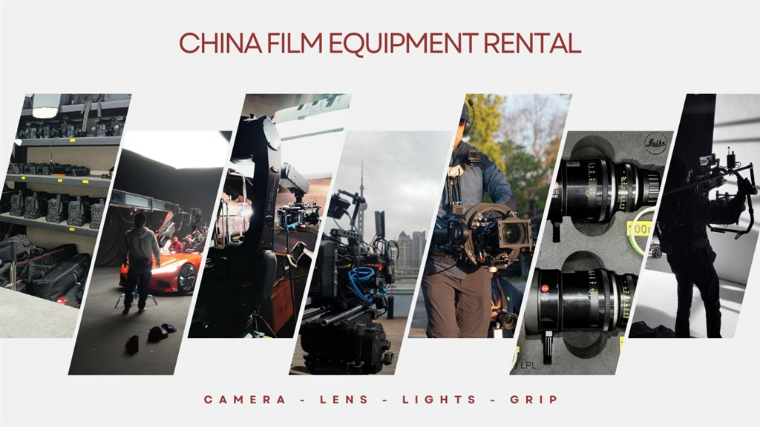Carefully observe the image and respond to the question with a detailed answer:
What type of equipment is shown?

The image depicts a variety of professional gear, including cameras, lenses, lighting, and grip equipment, which are all related to film production.